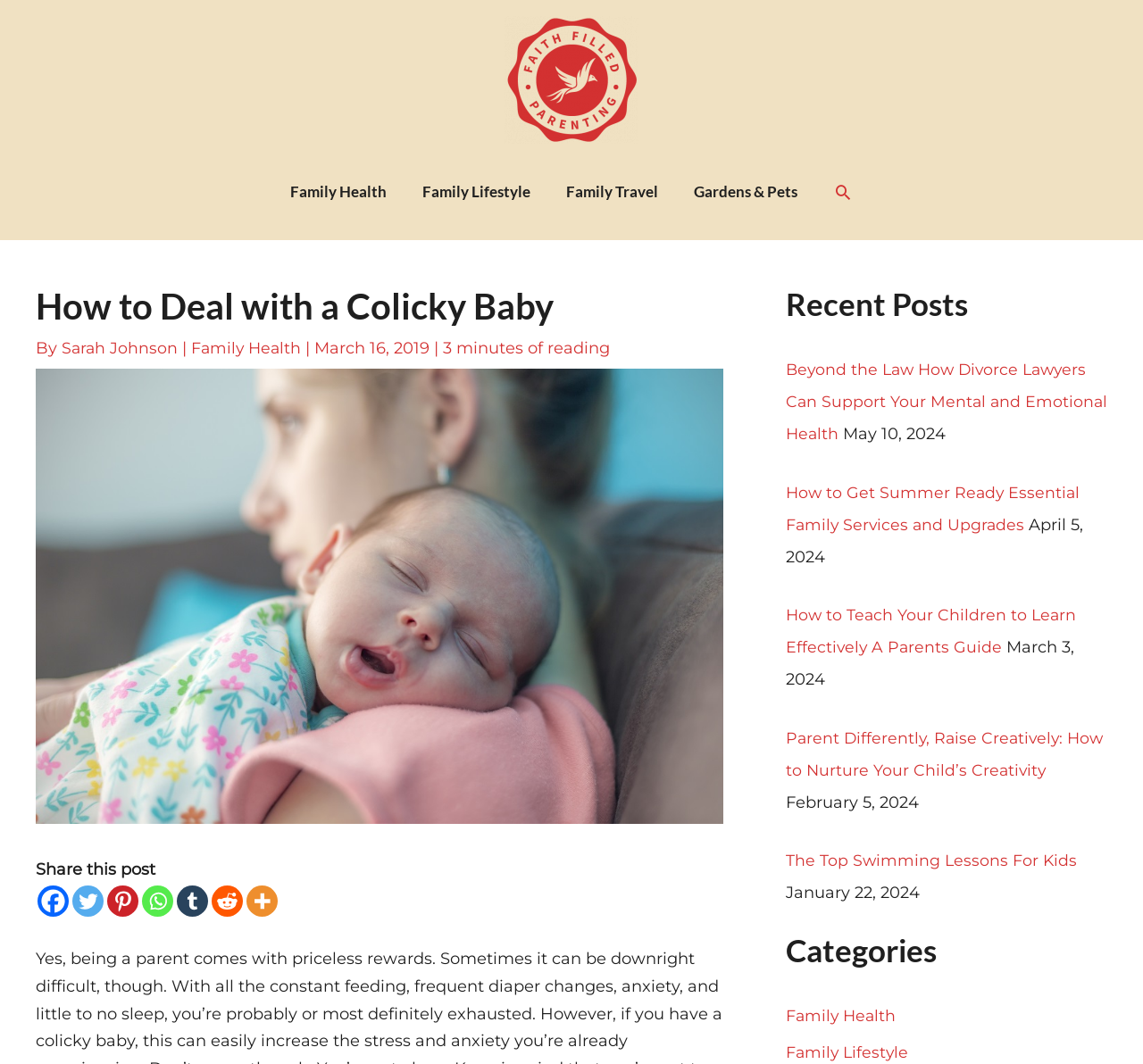Show the bounding box coordinates for the HTML element described as: "Gardens & Pets".

[0.591, 0.152, 0.713, 0.209]